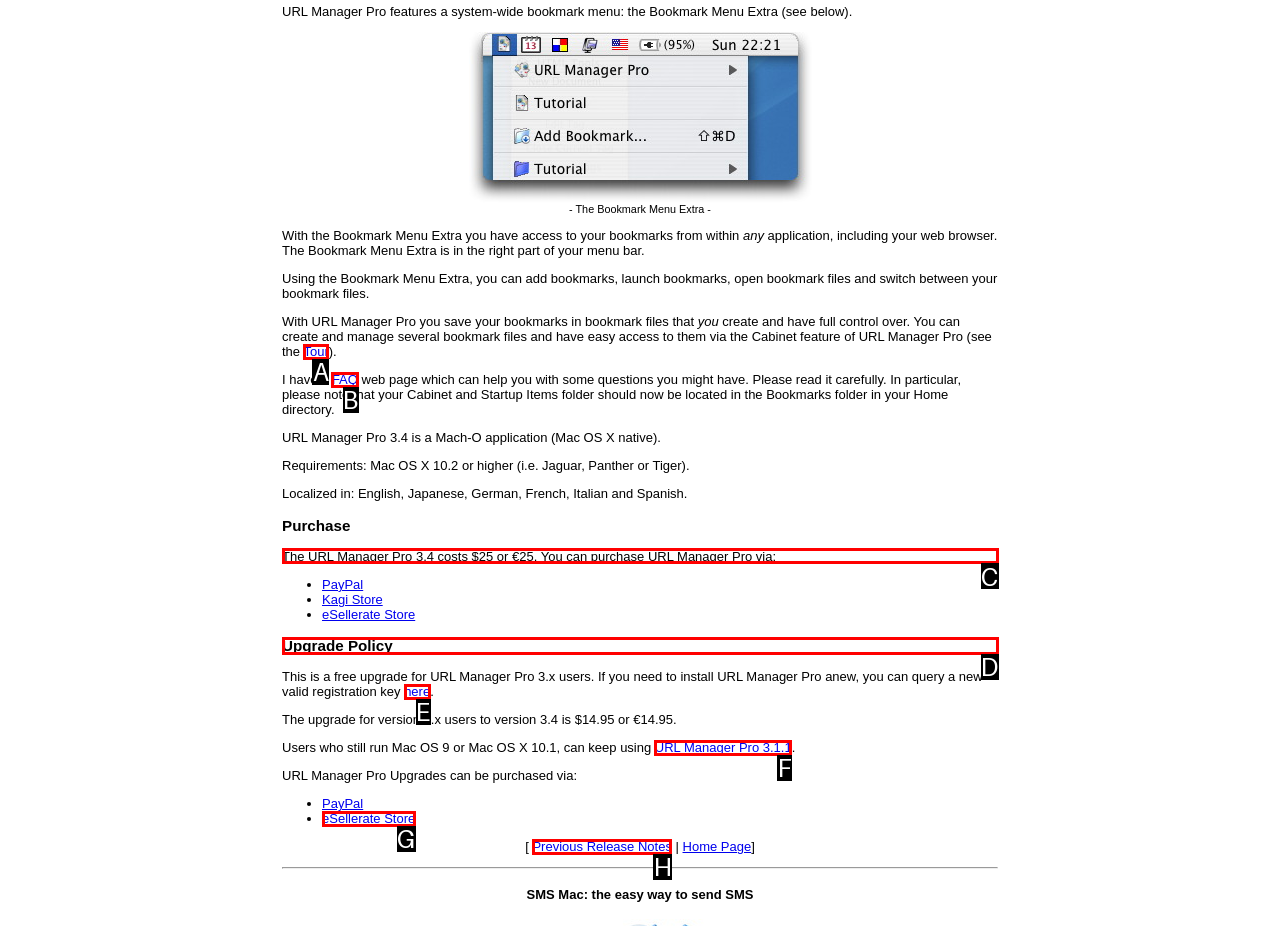For the instruction: Click the 'FAQ' link, which HTML element should be clicked?
Respond with the letter of the appropriate option from the choices given.

B